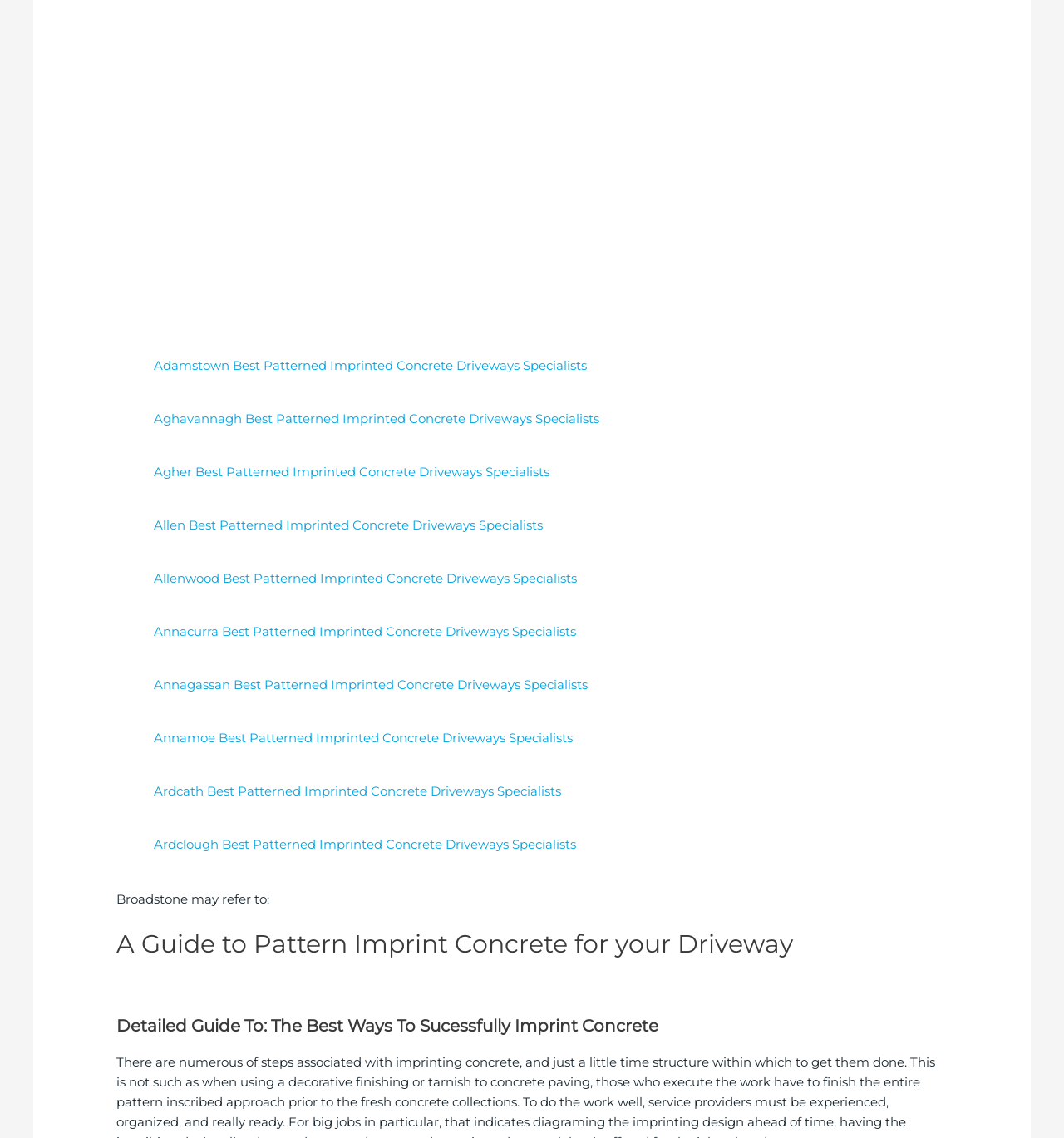Provide a brief response to the question below using one word or phrase:
How many links are related to patterned imprinted concrete driveways specialists?

10